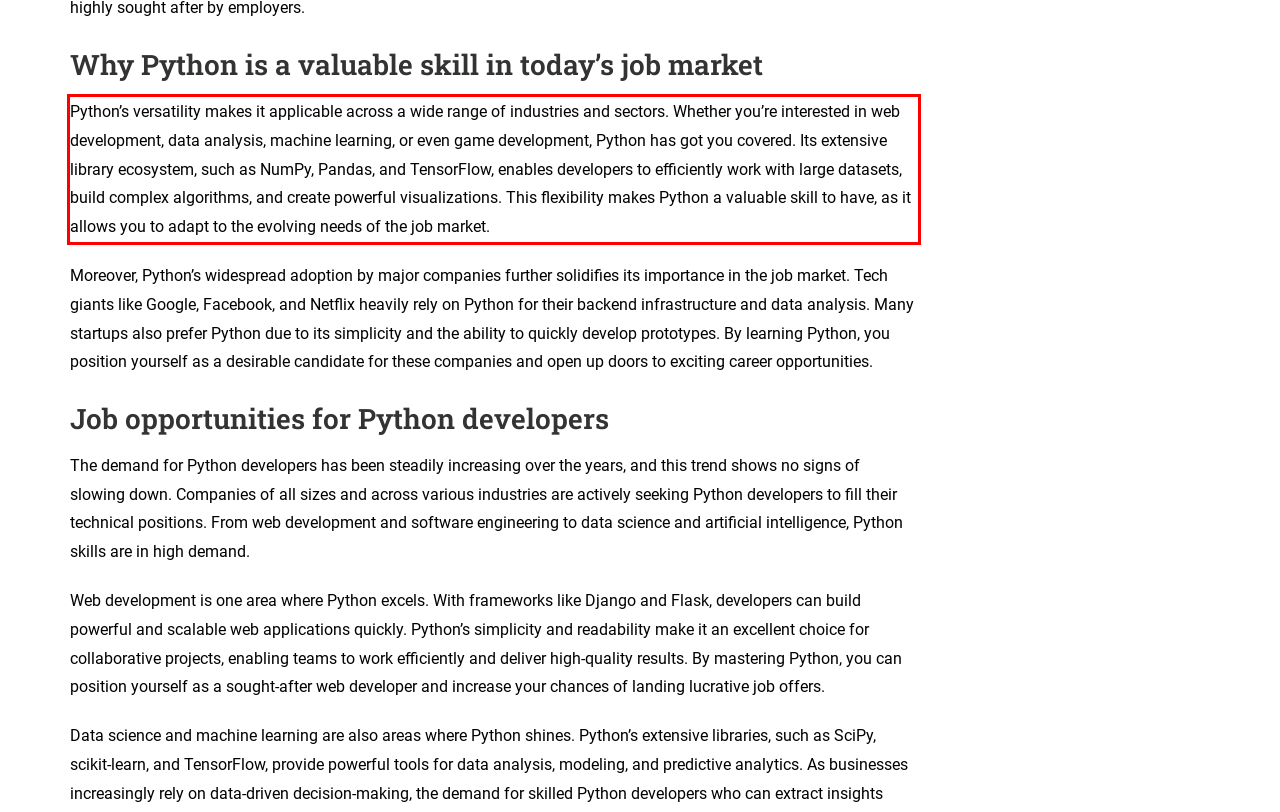Perform OCR on the text inside the red-bordered box in the provided screenshot and output the content.

Python’s versatility makes it applicable across a wide range of industries and sectors. Whether you’re interested in web development, data analysis, machine learning, or even game development, Python has got you covered. Its extensive library ecosystem, such as NumPy, Pandas, and TensorFlow, enables developers to efficiently work with large datasets, build complex algorithms, and create powerful visualizations. This flexibility makes Python a valuable skill to have, as it allows you to adapt to the evolving needs of the job market.